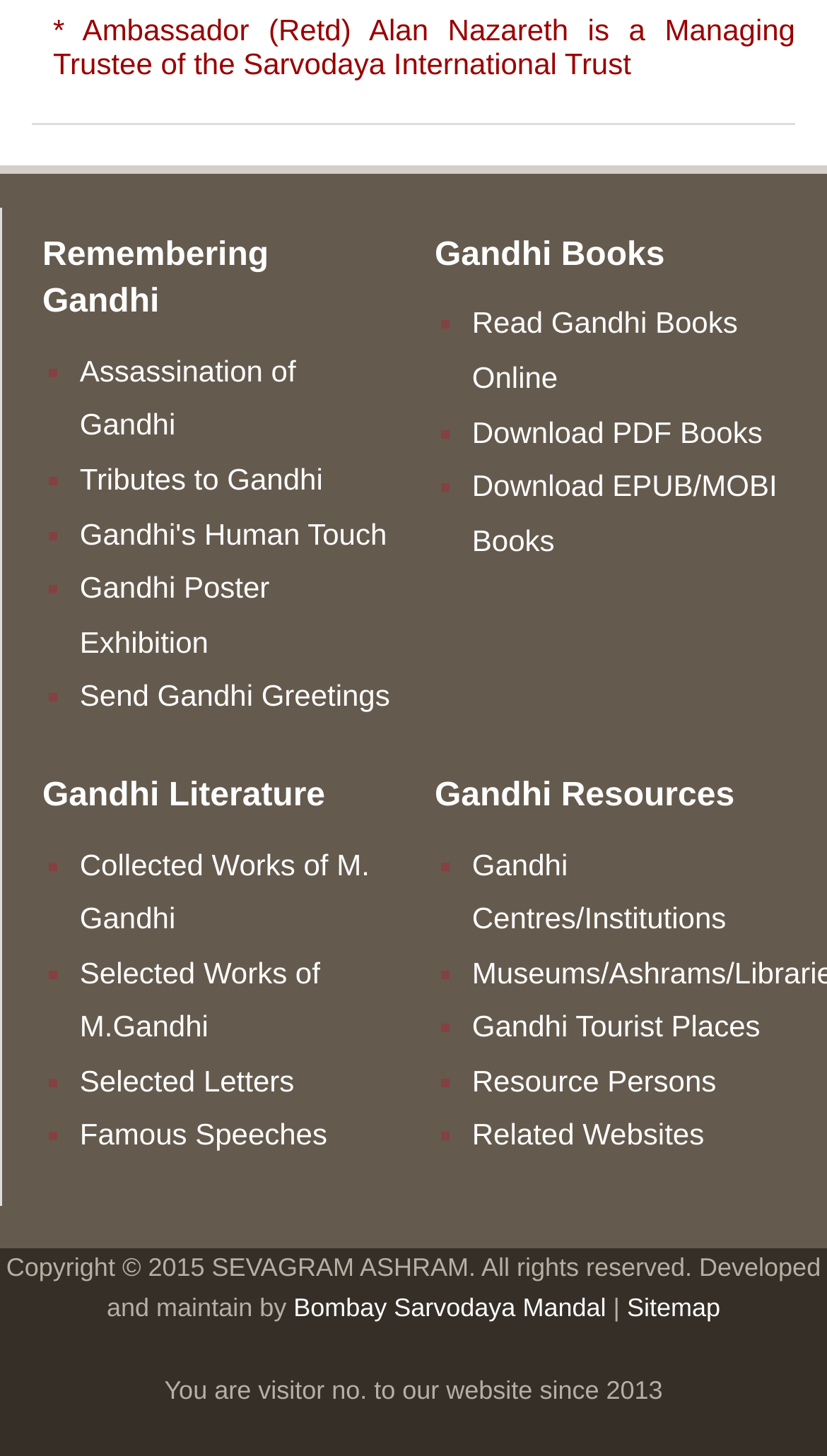Point out the bounding box coordinates of the section to click in order to follow this instruction: "Explore Gandhi Books".

[0.526, 0.16, 0.949, 0.193]